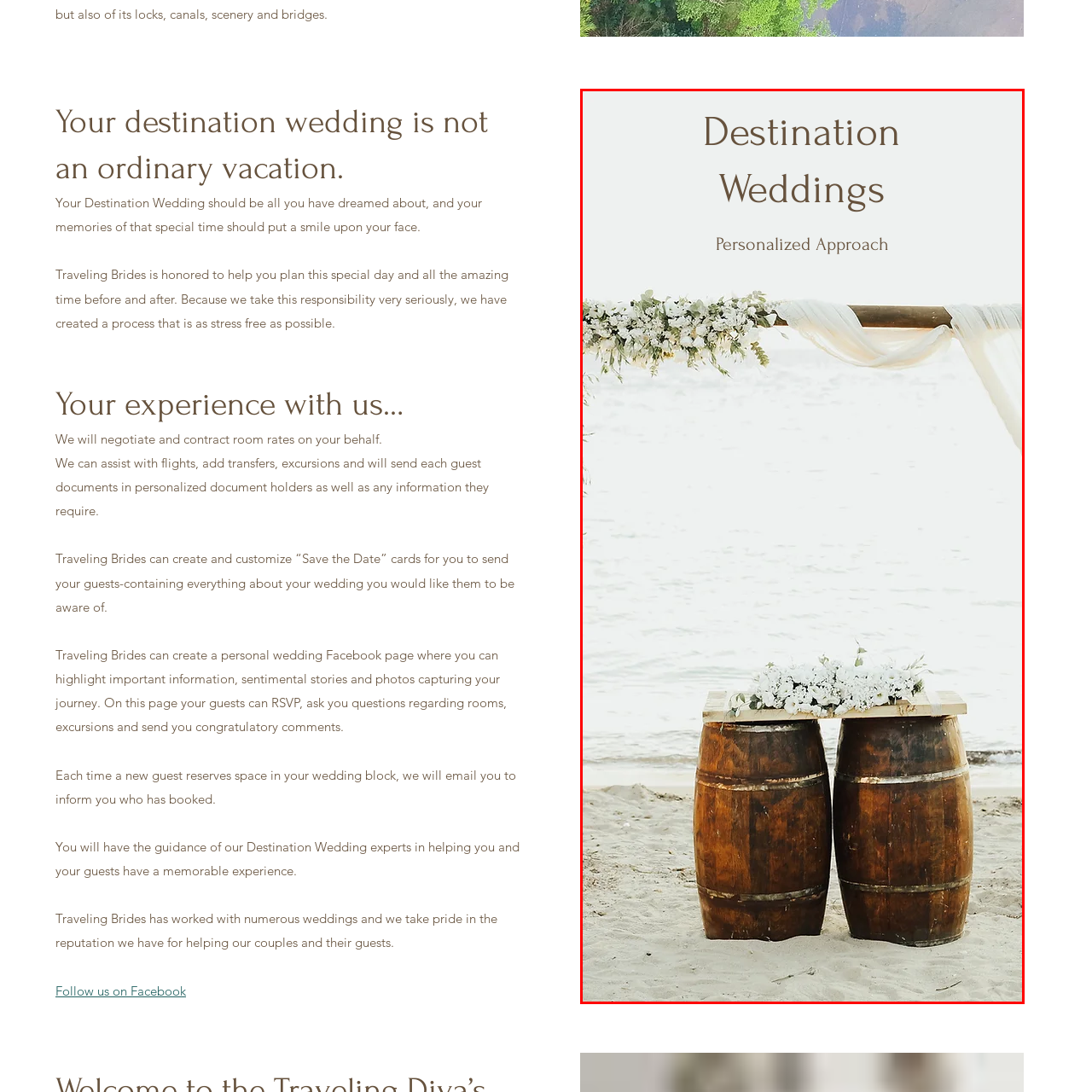Review the part of the image encased in the red box and give an elaborate answer to the question posed: What is the background of the scene?

The caption describes the scene as having a 'serene backdrop' which implies a peaceful and calming environment. It specifically mentions a 'sandy beach and gentle waves' which suggests a coastal setting. This information helps me conclude that the background of the scene is indeed a sandy beach with gentle waves.